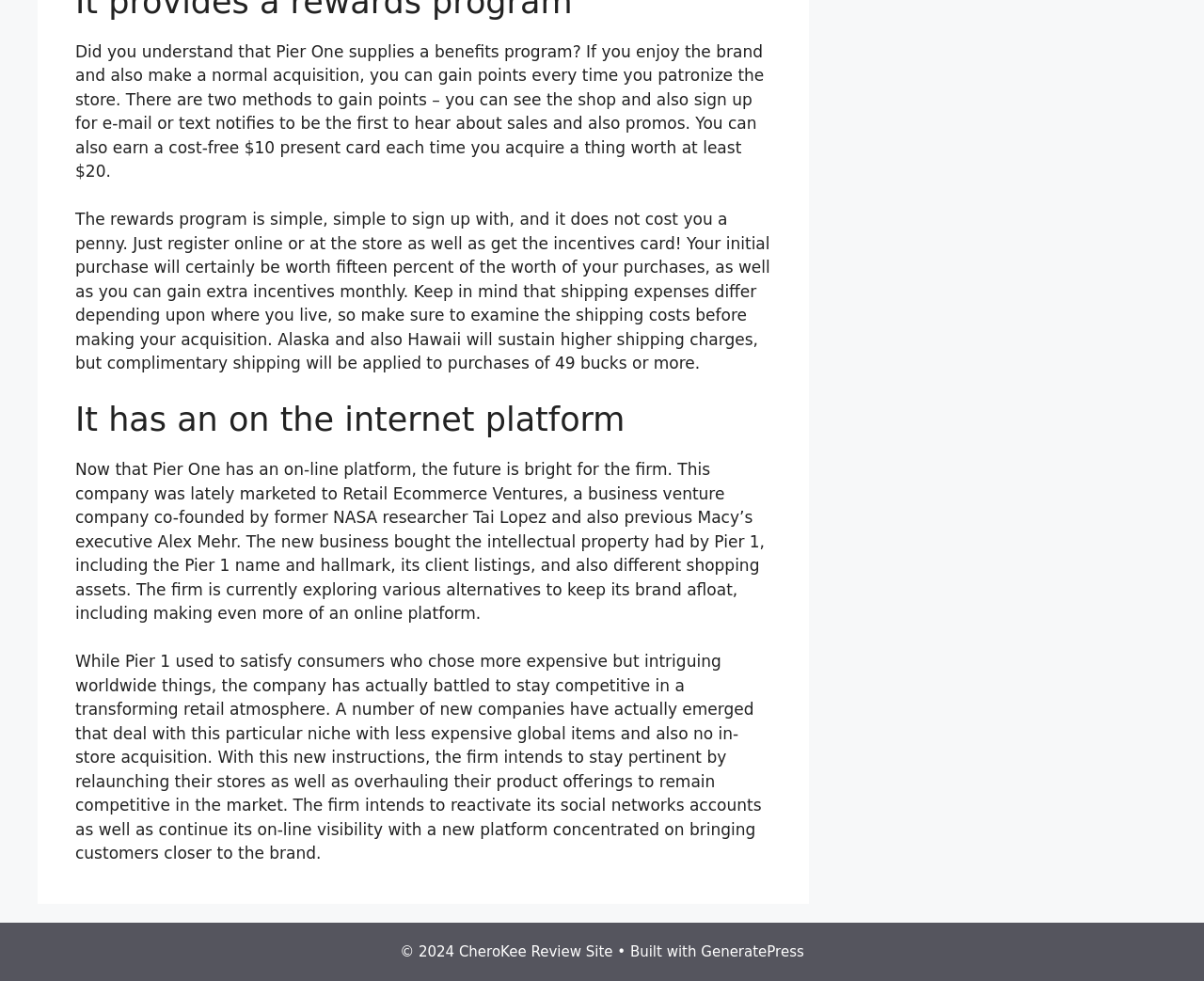Who co-founded Retail Ecommerce Ventures?
Using the information from the image, give a concise answer in one word or a short phrase.

Tai Lopez and Alex Mehr